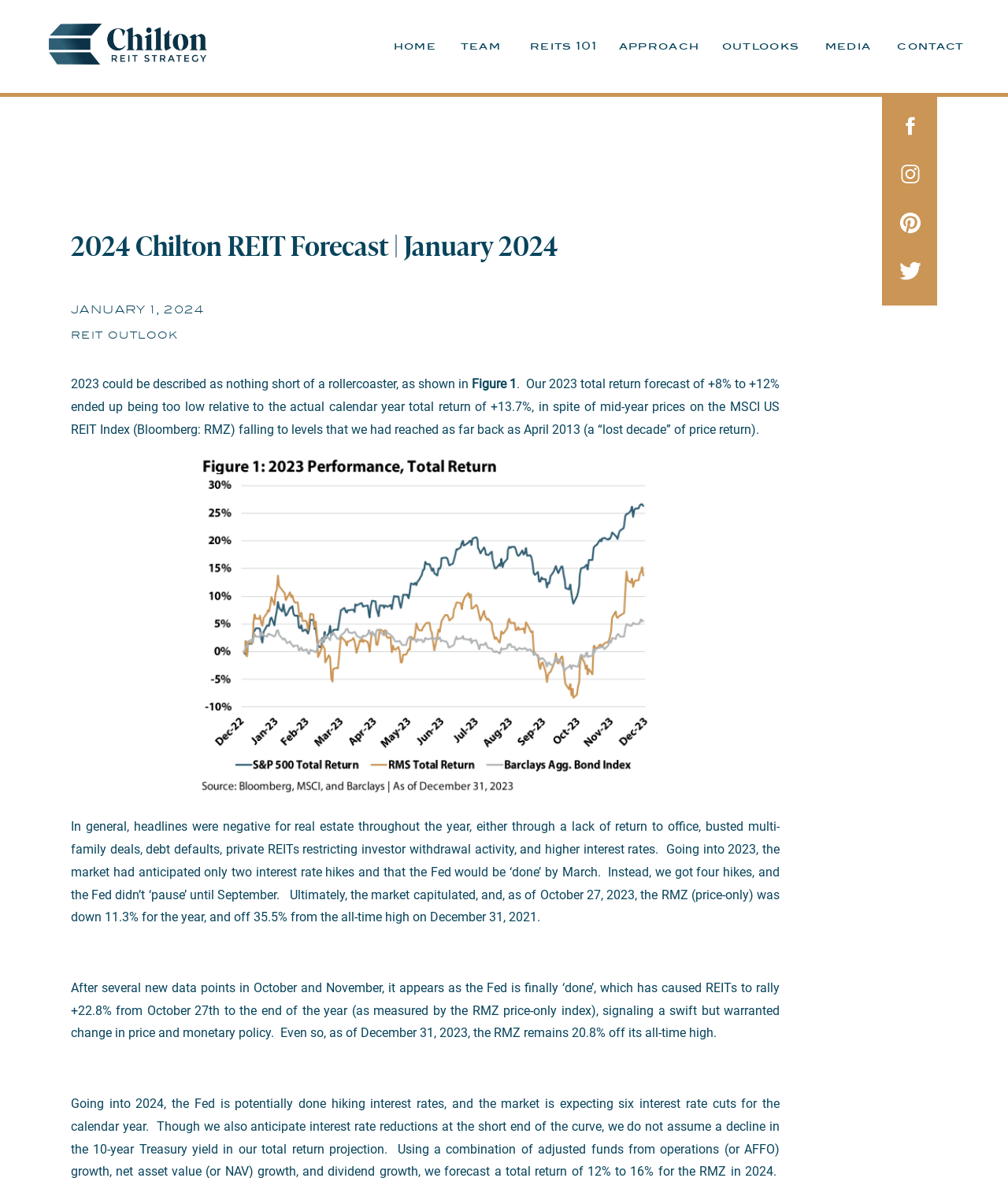Pinpoint the bounding box coordinates of the element that must be clicked to accomplish the following instruction: "Click on the 'team' link". The coordinates should be in the format of four float numbers between 0 and 1, i.e., [left, top, right, bottom].

[0.448, 0.031, 0.506, 0.044]